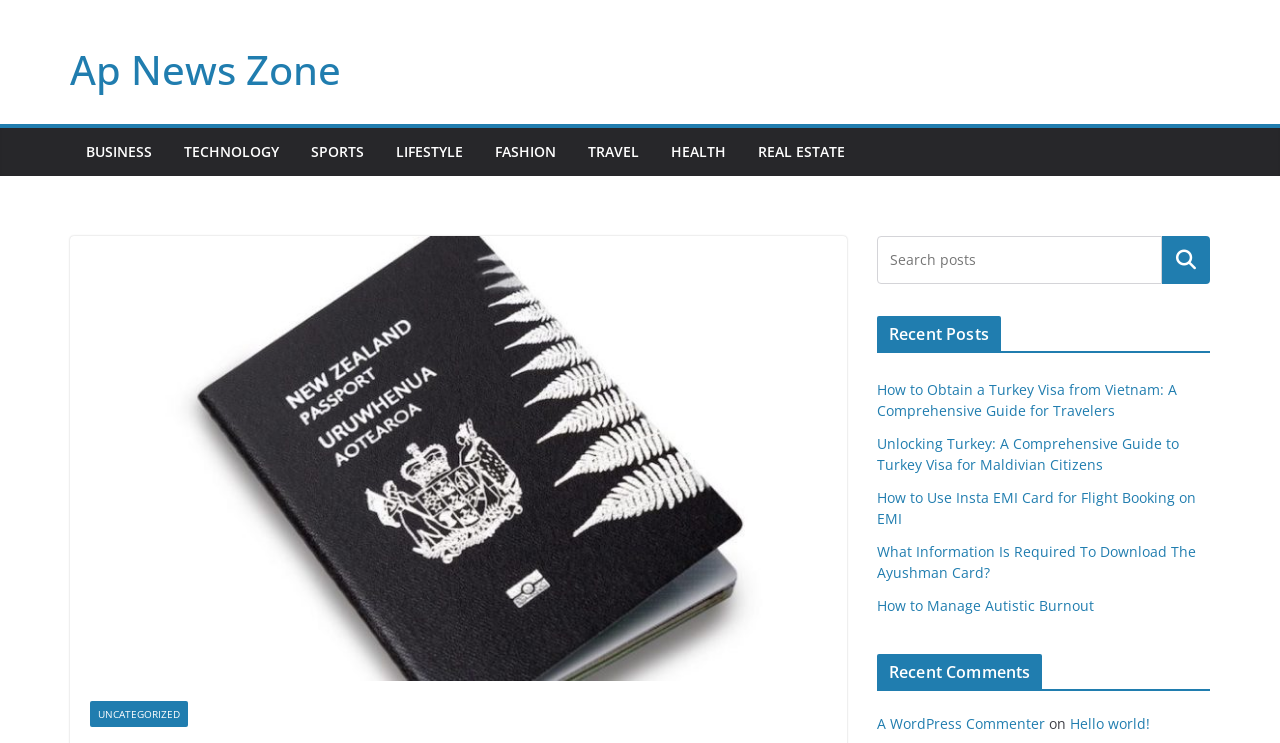Please extract and provide the main headline of the webpage.

New Zealand Visa Requirements For Japanese Citizens